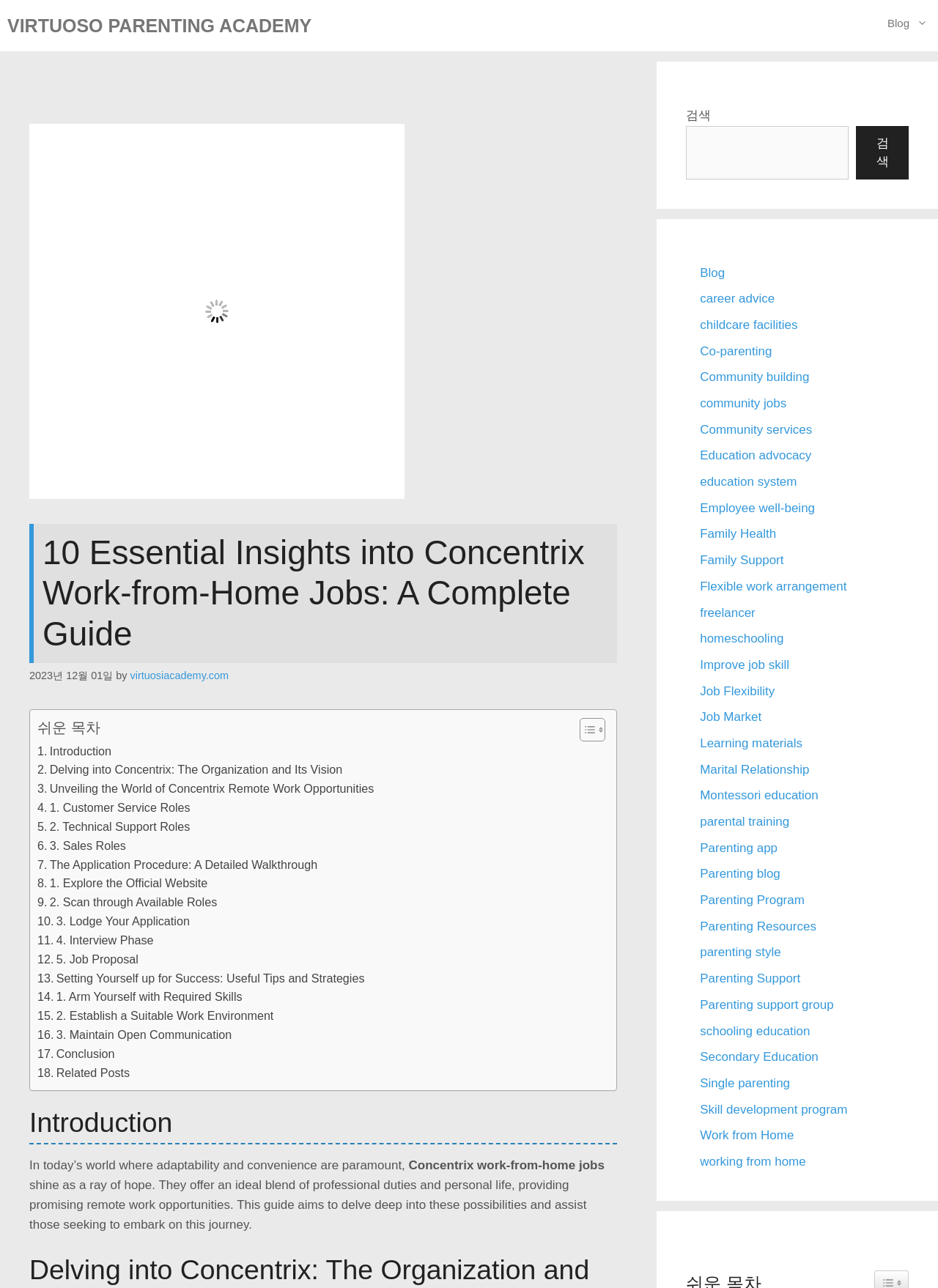Please extract the webpage's main title and generate its text content.

10 Essential Insights into Concentrix Work-from-Home Jobs: A Complete Guide